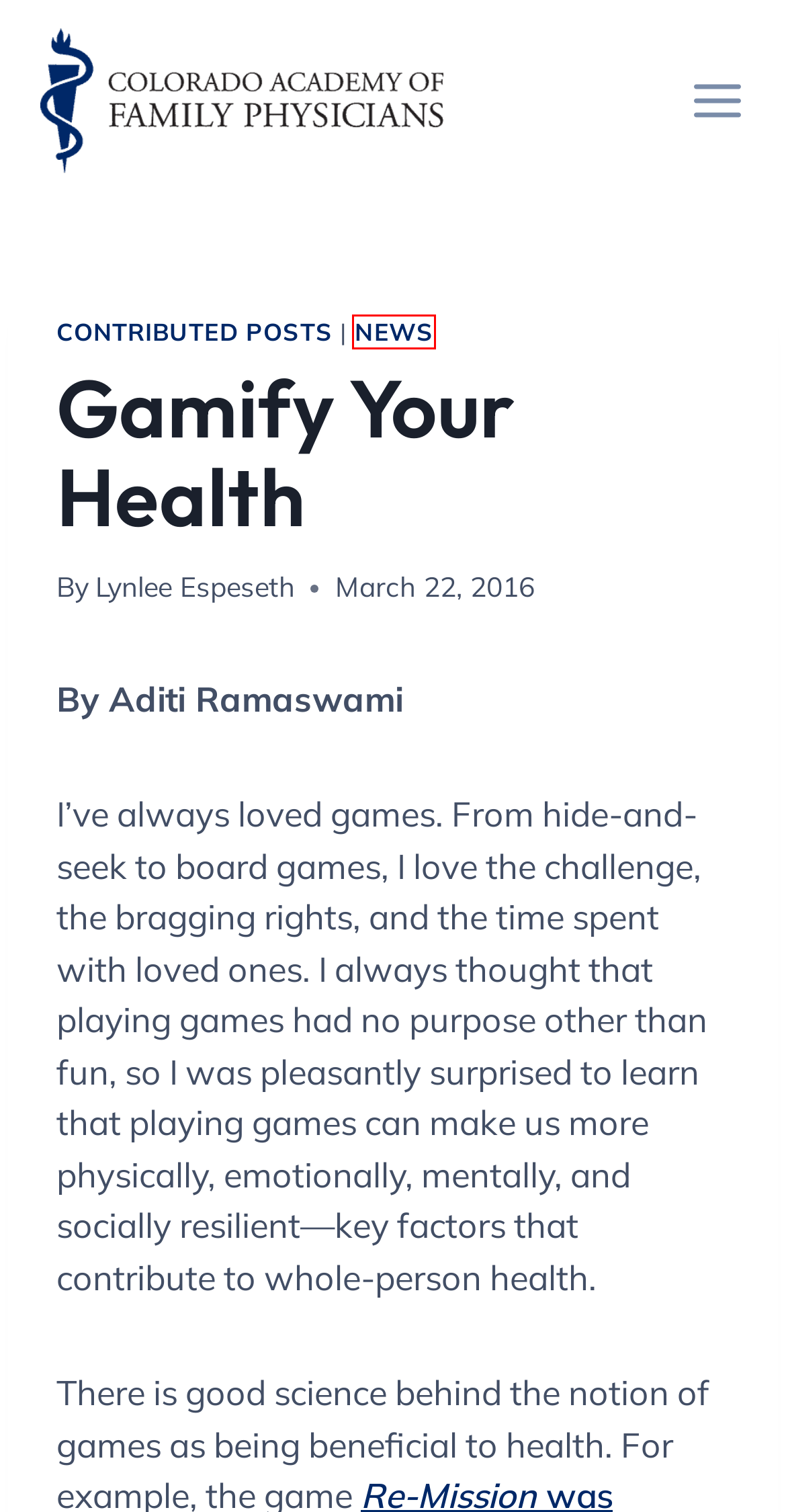Look at the screenshot of a webpage, where a red bounding box highlights an element. Select the best description that matches the new webpage after clicking the highlighted element. Here are the candidates:
A. About Hopelab
B. news Archives - Colorado Academy of Family Physicians
C. Contact - Colorado Academy of Family Physicians
D. Home - Colorado Academy of Family Physicians
E. News Archives - Colorado Academy of Family Physicians
F. Contributed Posts Archives - Colorado Academy of Family Physicians
G. Students & Residents - Colorado Academy of Family Physicians
H. Education & Events - Colorado Academy of Family Physicians

E